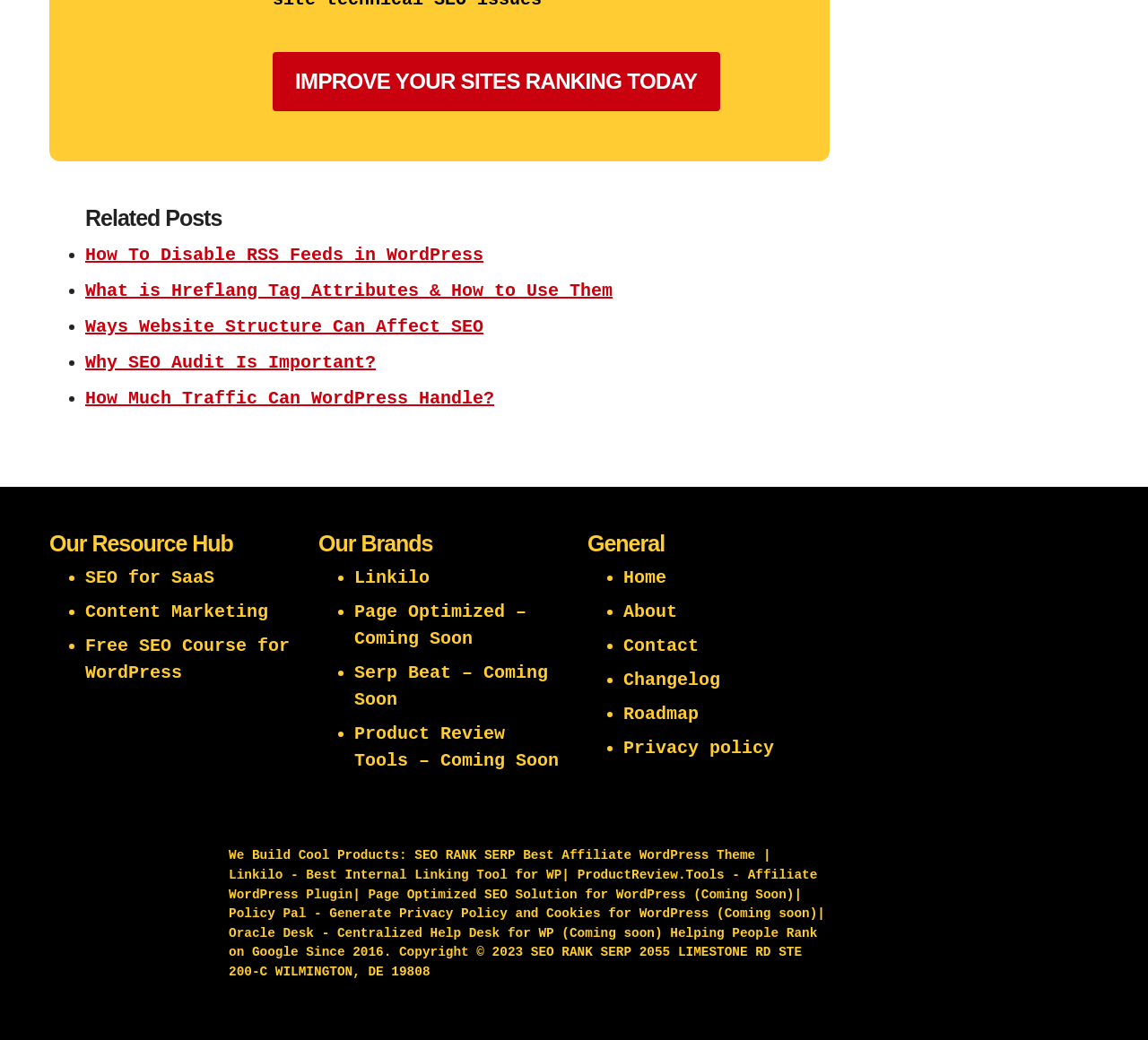Locate the bounding box coordinates of the region to be clicked to comply with the following instruction: "Learn about 'SEO RANK SERP'". The coordinates must be four float numbers between 0 and 1, in the form [left, top, right, bottom].

[0.043, 0.886, 0.168, 0.9]